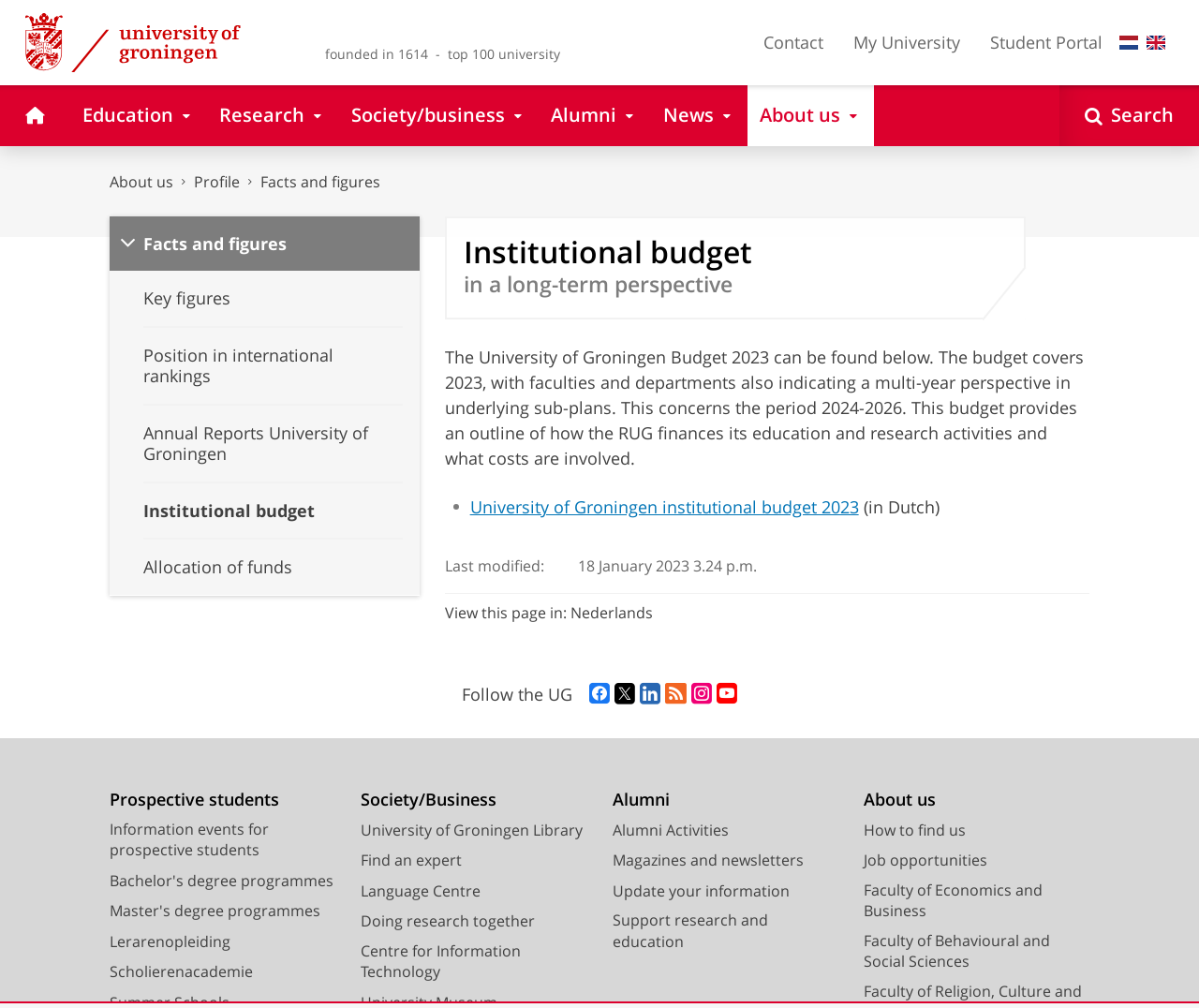Ascertain the bounding box coordinates for the UI element detailed here: "Information events for prospective students". The coordinates should be provided as [left, top, right, bottom] with each value being a float between 0 and 1.

[0.091, 0.812, 0.28, 0.854]